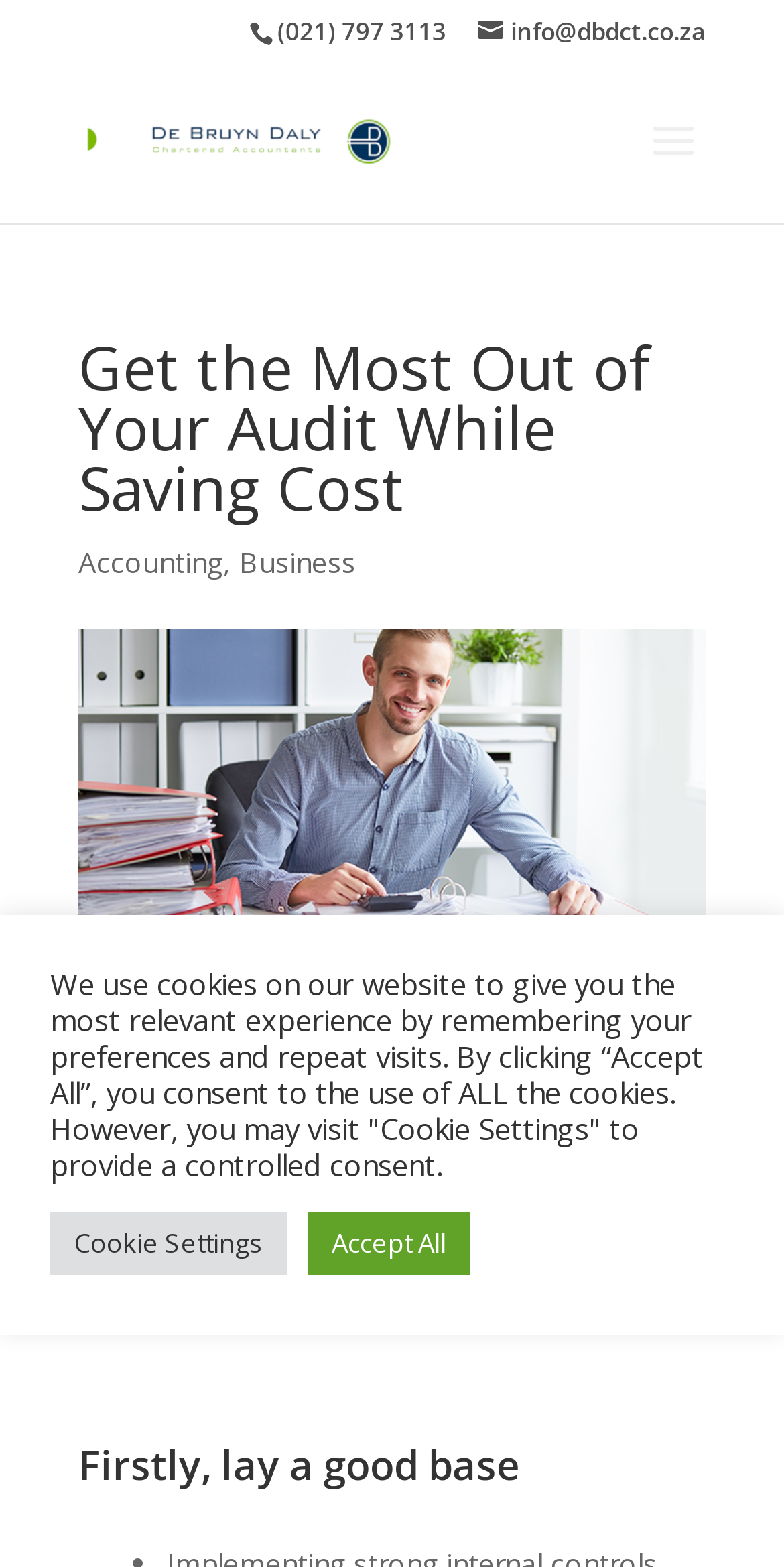What are the two main services offered by De Bruyn Daly Chartered Accountants?
Examine the image and give a concise answer in one word or a short phrase.

Accounting, Business